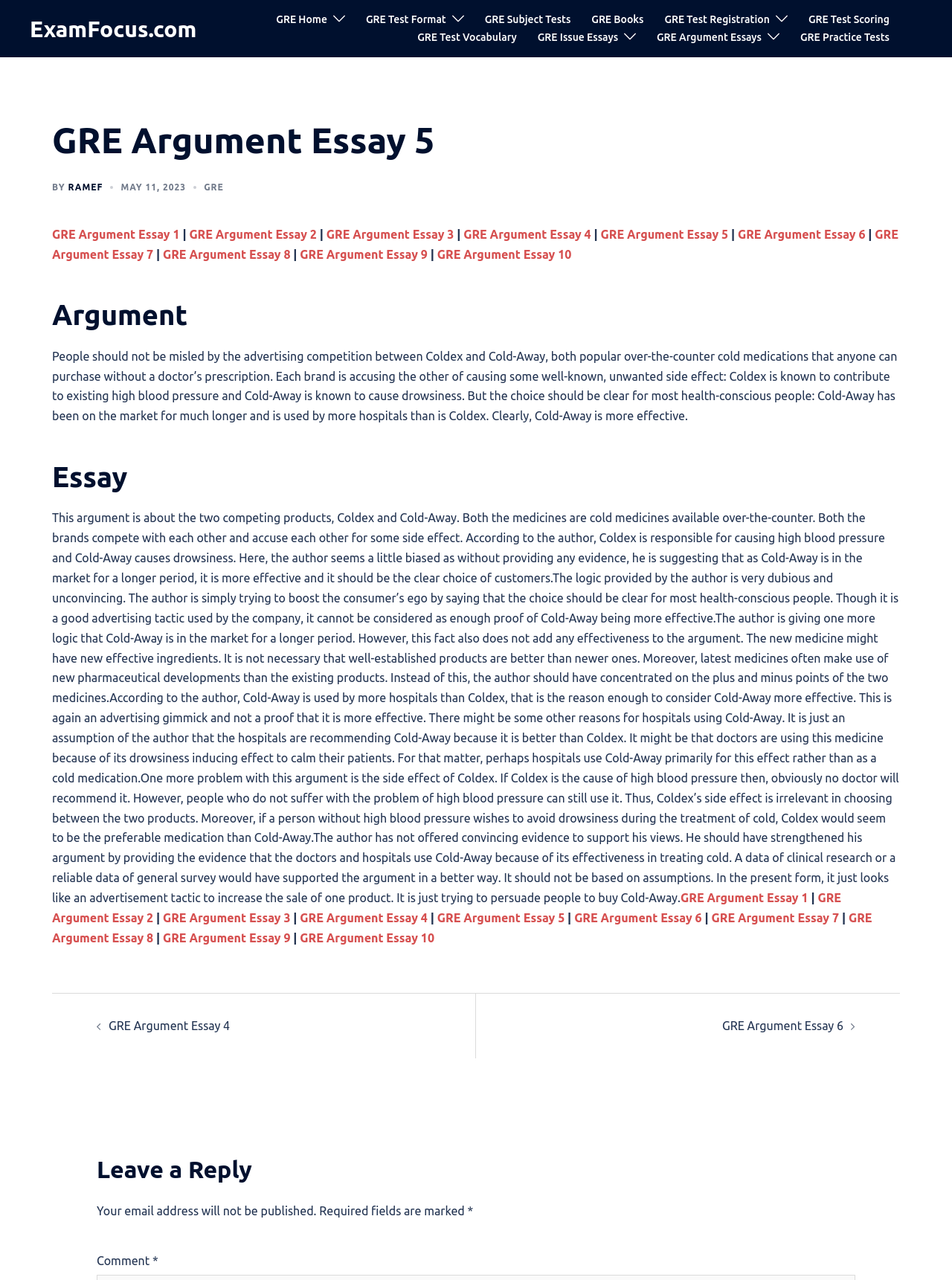Why does the author think Cold-Away is more effective?
Relying on the image, give a concise answer in one word or a brief phrase.

Because it is used by more hospitals